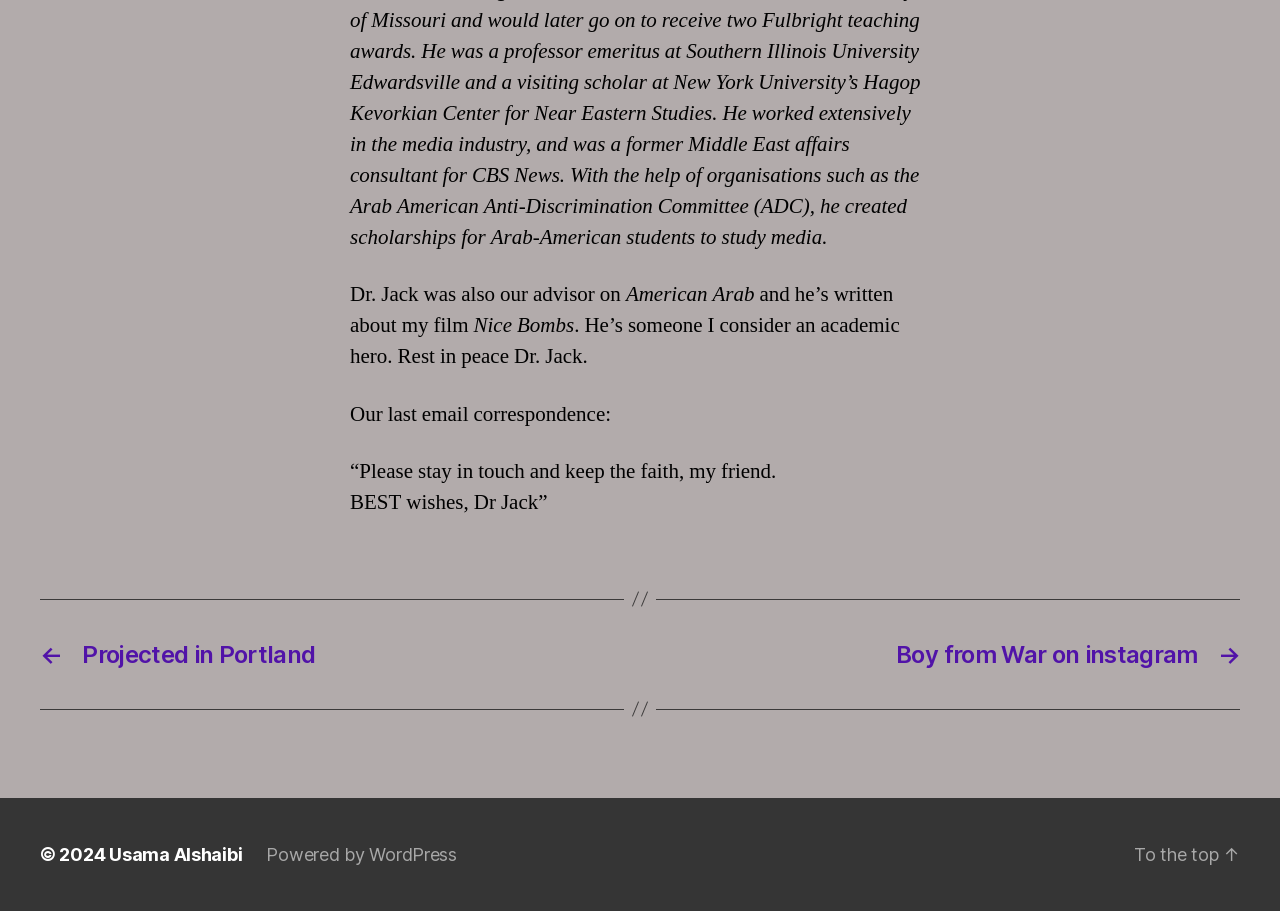What is the last sentence of the email correspondence?
Using the image, elaborate on the answer with as much detail as possible.

The question asks about the last sentence of the email correspondence mentioned on the webpage. By carefully reading the StaticText elements, I found the mention of '“Please stay in touch and keep the faith, my friend.' and then 'BEST wishes, Dr Jack”' which is the last sentence of the email correspondence. Therefore, the answer is 'BEST wishes, Dr Jack”'.